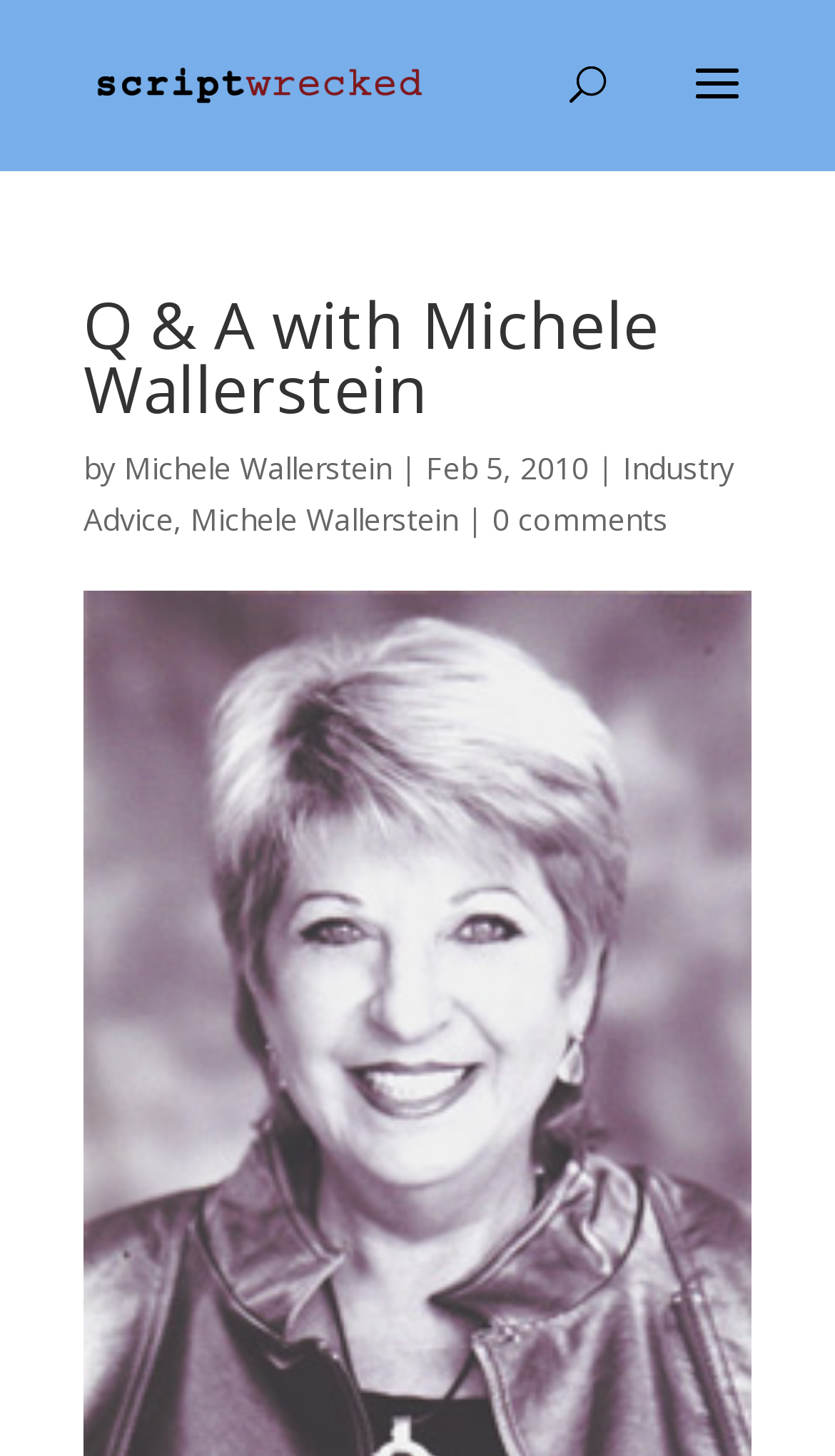Answer the question with a single word or phrase: 
What is the name of the person being interviewed?

Michele Wallerstein